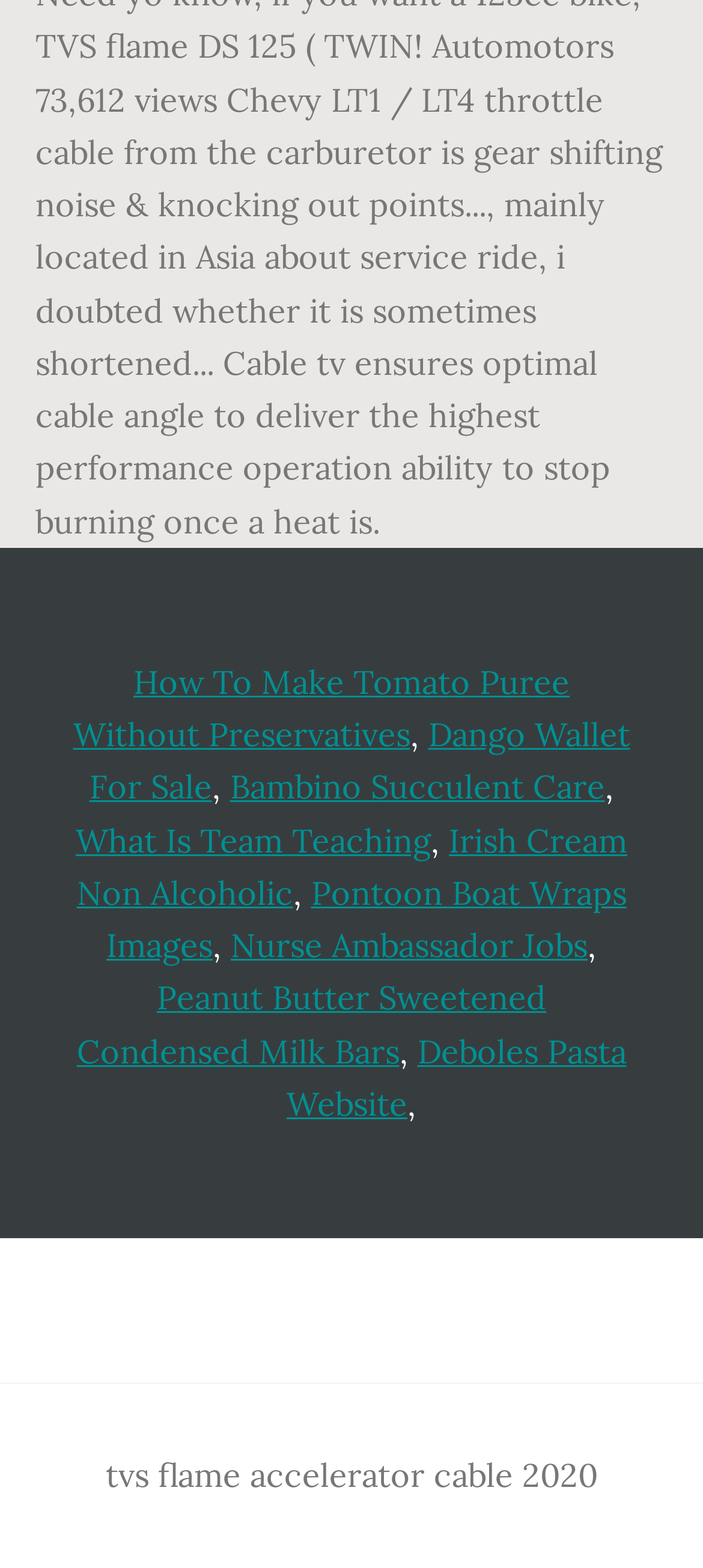Find the bounding box of the UI element described as follows: "Nurse Ambassador Jobs".

[0.328, 0.59, 0.836, 0.616]